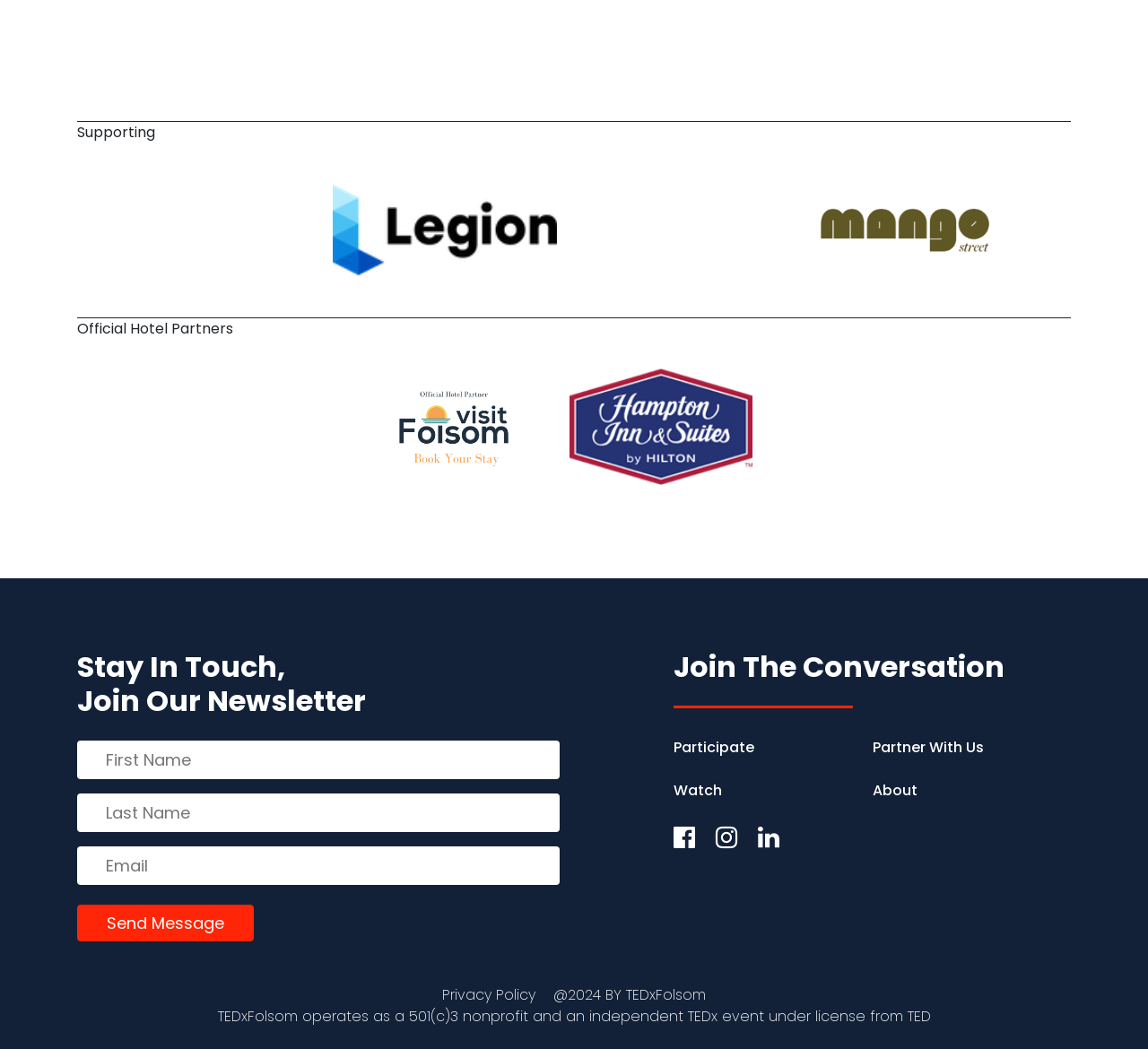Determine the bounding box coordinates for the UI element matching this description: "parent_node: Last name="input_1.6" placeholder="Last Name"".

[0.067, 0.756, 0.488, 0.793]